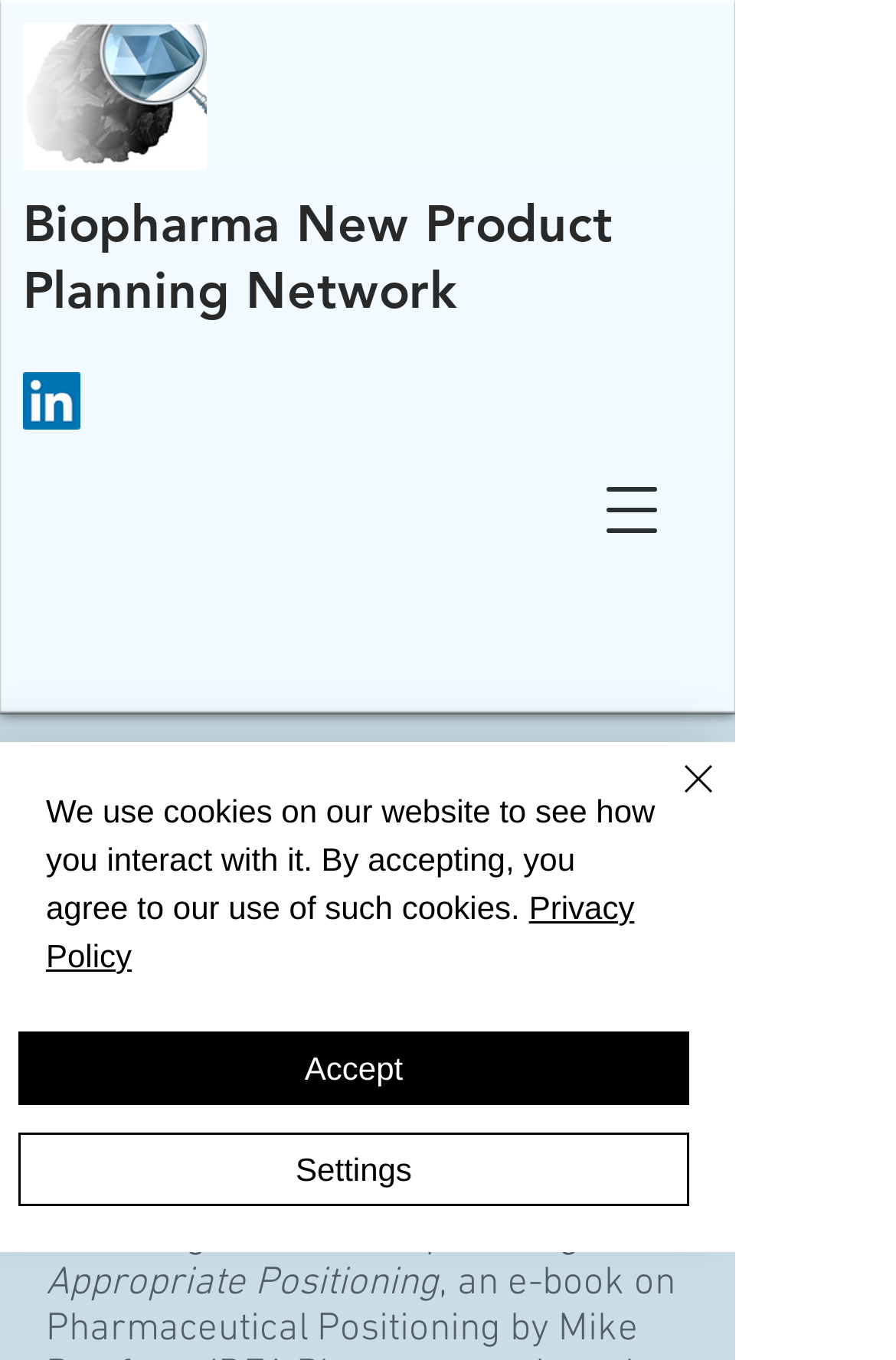Bounding box coordinates should be in the format (top-left x, top-left y, bottom-right x, bottom-right y) and all values should be floating point numbers between 0 and 1. Determine the bounding box coordinate for the UI element described as: Investment Options and Fee Schedule

None